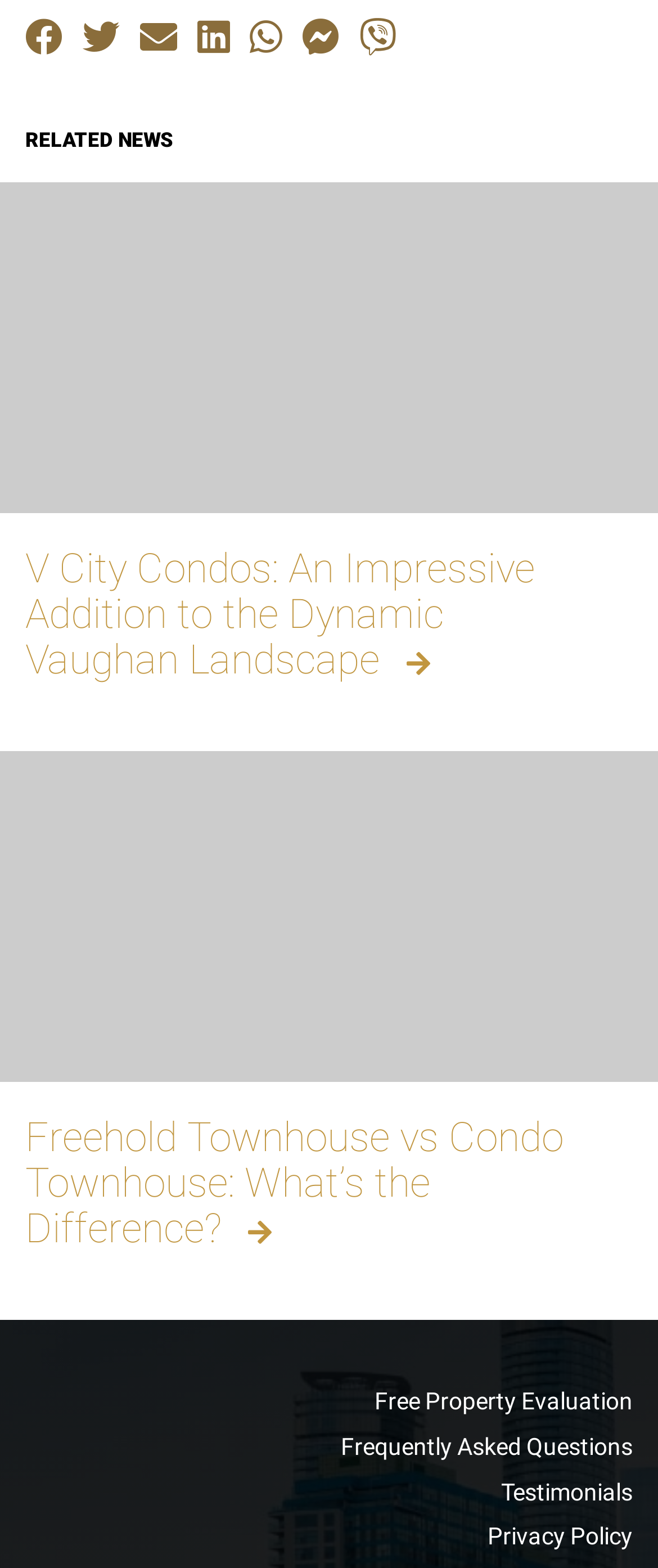From the element description: "Privacy Policy", extract the bounding box coordinates of the UI element. The coordinates should be expressed as four float numbers between 0 and 1, in the order [left, top, right, bottom].

[0.741, 0.971, 0.962, 0.989]